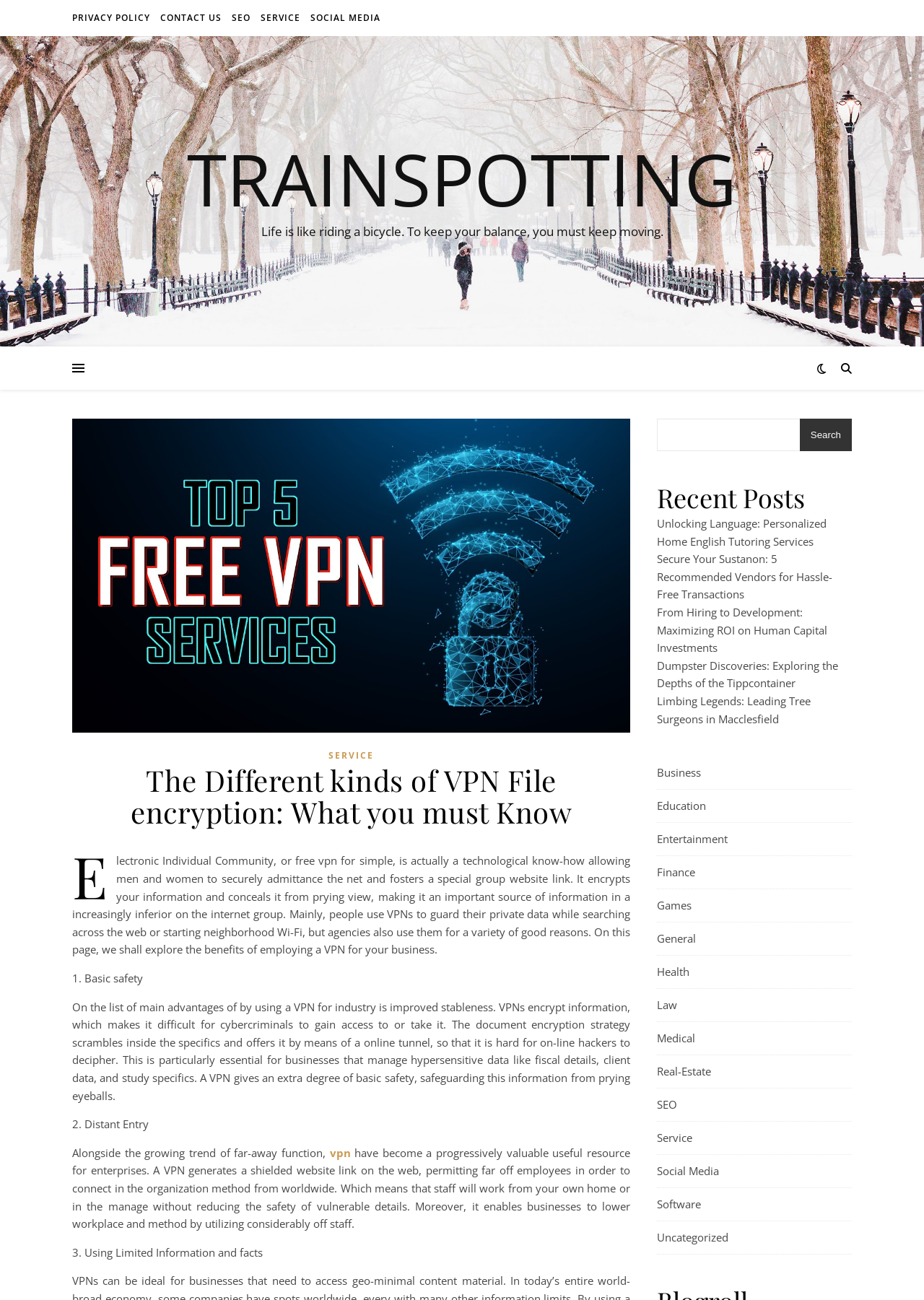How many links are in the top navigation bar?
Using the information from the image, provide a comprehensive answer to the question.

I counted the links in the top navigation bar, which are 'PRIVACY POLICY', 'CONTACT US', 'SEO', 'SERVICE', and 'SOCIAL MEDIA'. There are 5 links in total.